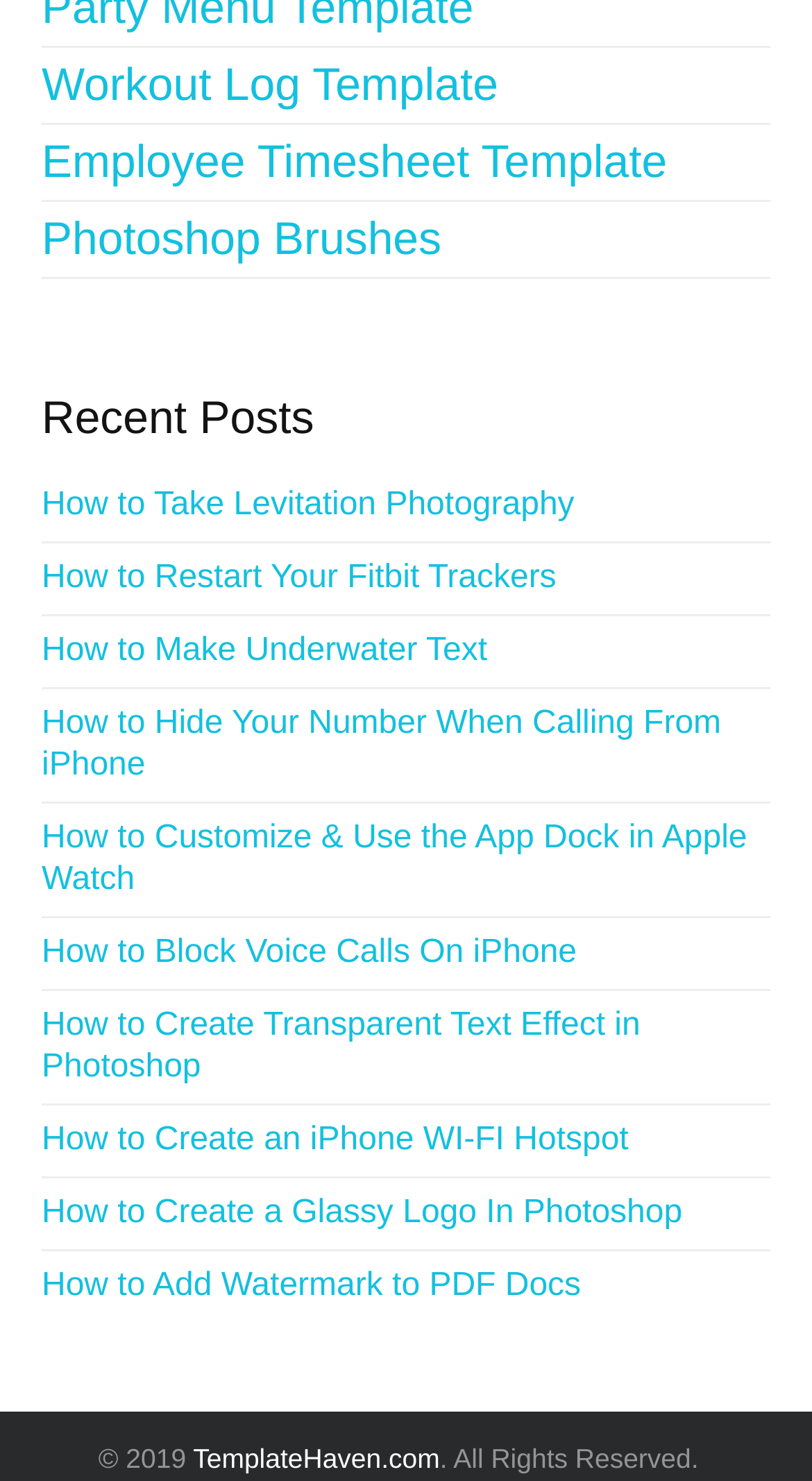Find the bounding box coordinates of the element's region that should be clicked in order to follow the given instruction: "Click on Workout Log Template". The coordinates should consist of four float numbers between 0 and 1, i.e., [left, top, right, bottom].

[0.051, 0.032, 0.949, 0.084]